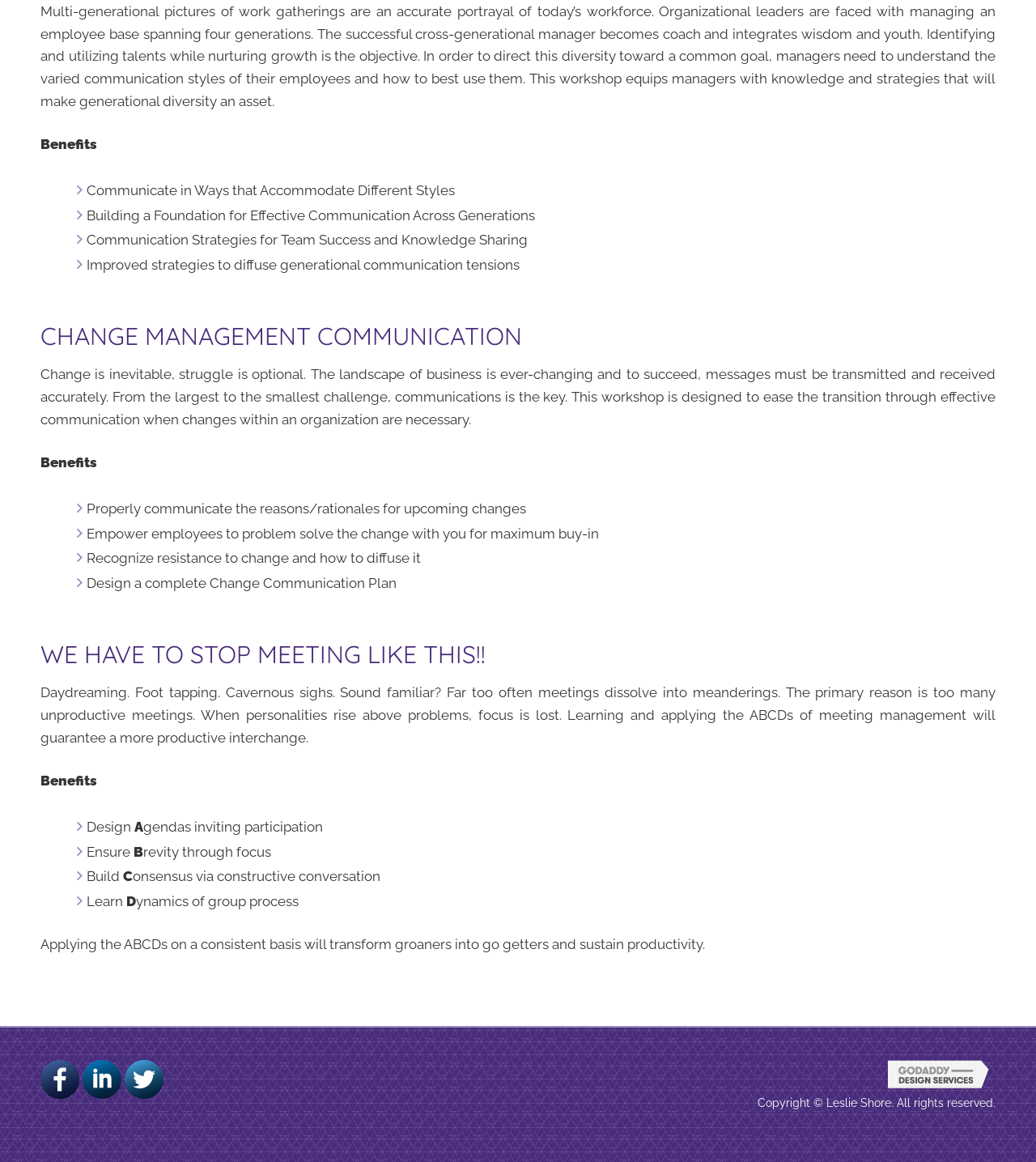What is the benefit of applying the ABCDs of meeting management?
Refer to the image and provide a one-word or short phrase answer.

Transforming unproductive meetings